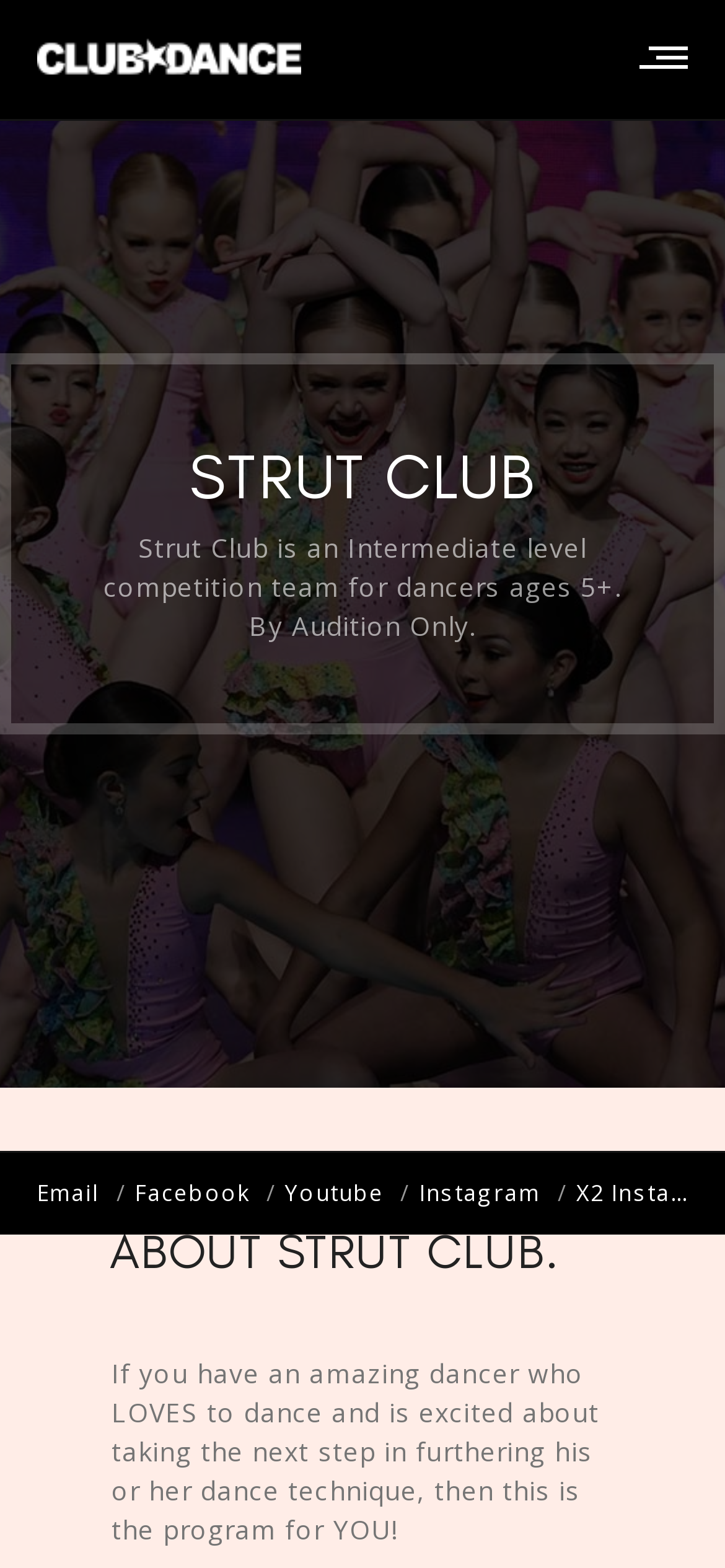Please answer the following question using a single word or phrase: 
How many social media links are available?

4